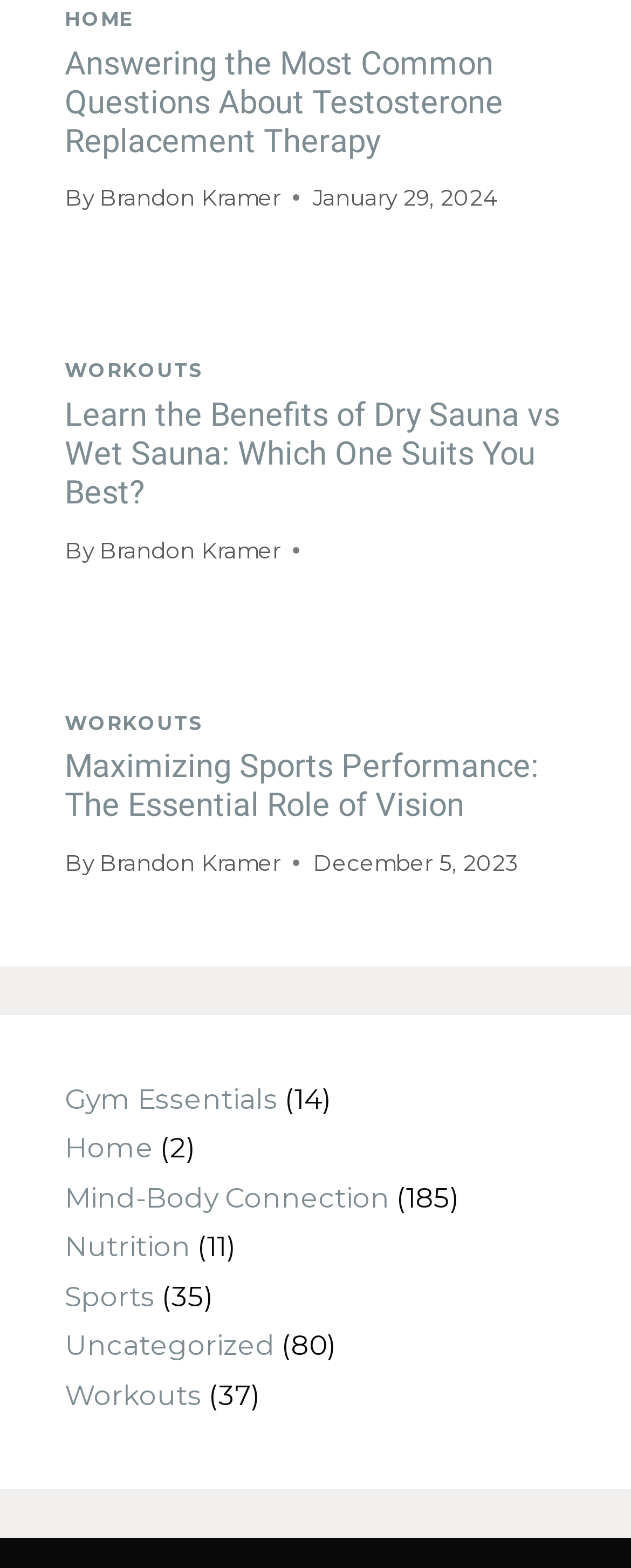Please find the bounding box coordinates of the clickable region needed to complete the following instruction: "Click on the 'HOME' link". The bounding box coordinates must consist of four float numbers between 0 and 1, i.e., [left, top, right, bottom].

[0.103, 0.004, 0.211, 0.019]